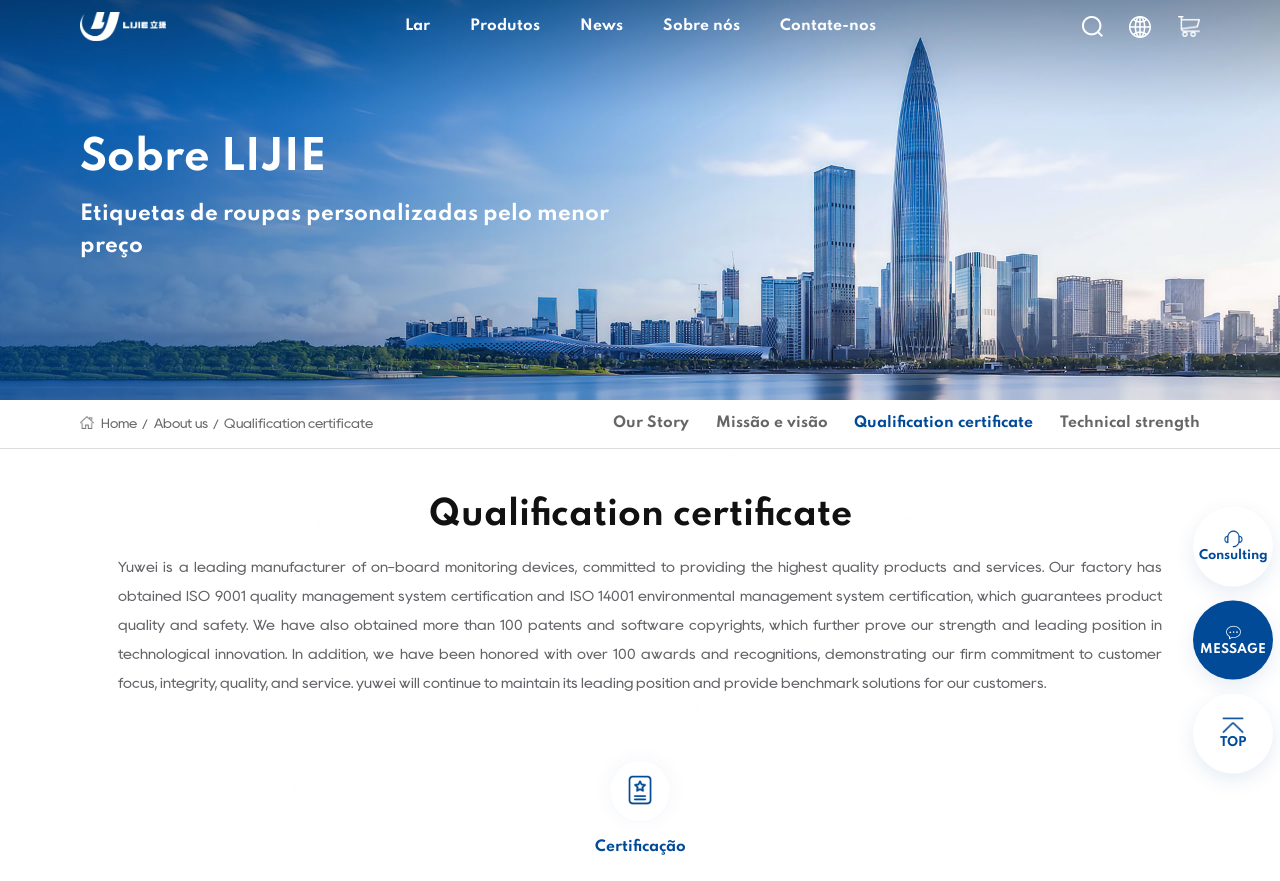Find the bounding box coordinates for the UI element that matches this description: "Our Story".

[0.479, 0.454, 0.538, 0.507]